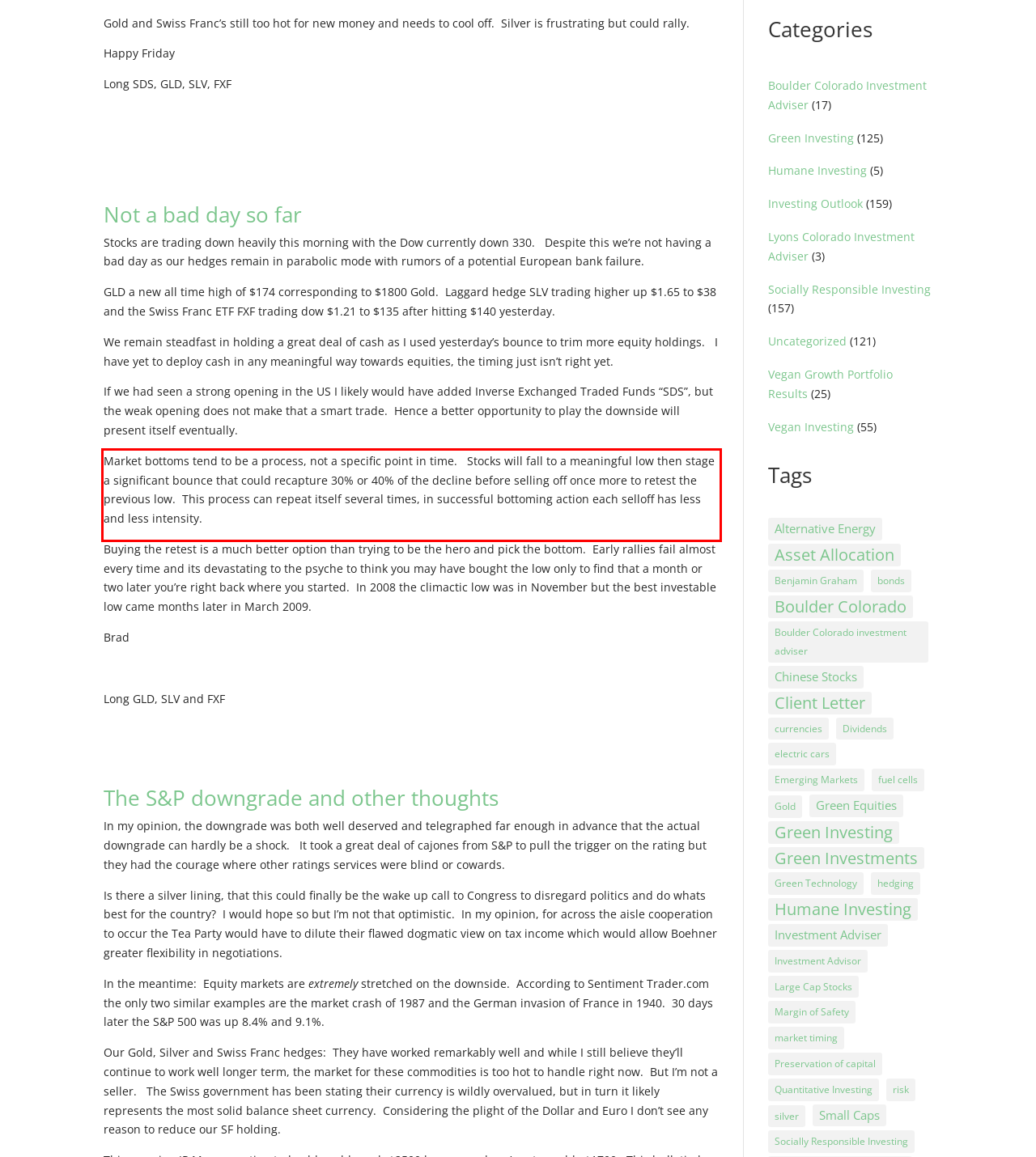Within the screenshot of a webpage, identify the red bounding box and perform OCR to capture the text content it contains.

Market bottoms tend to be a process, not a specific point in time. Stocks will fall to a meaningful low then stage a significant bounce that could recapture 30% or 40% of the decline before selling off once more to retest the previous low. This process can repeat itself several times, in successful bottoming action each selloff has less and less intensity.